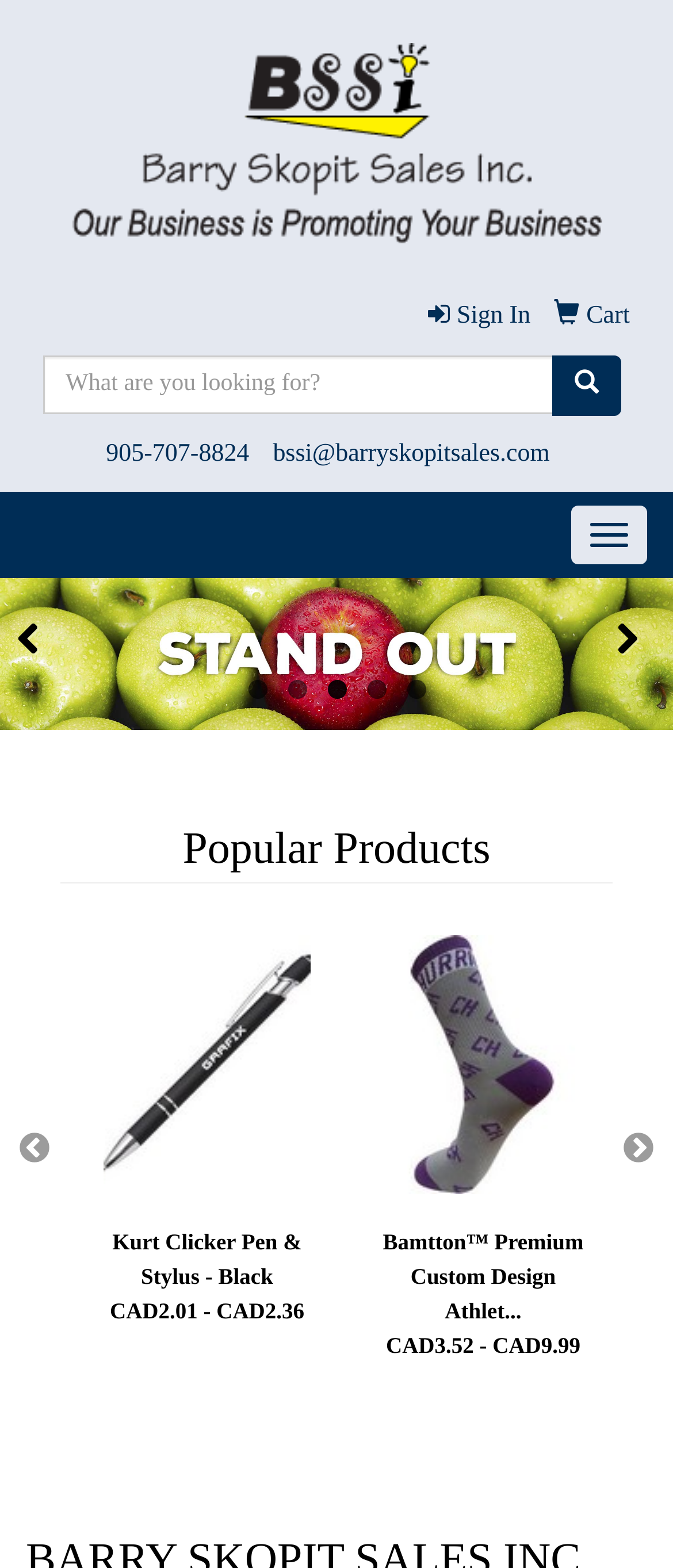Specify the bounding box coordinates of the area that needs to be clicked to achieve the following instruction: "Call the company".

[0.157, 0.281, 0.37, 0.298]